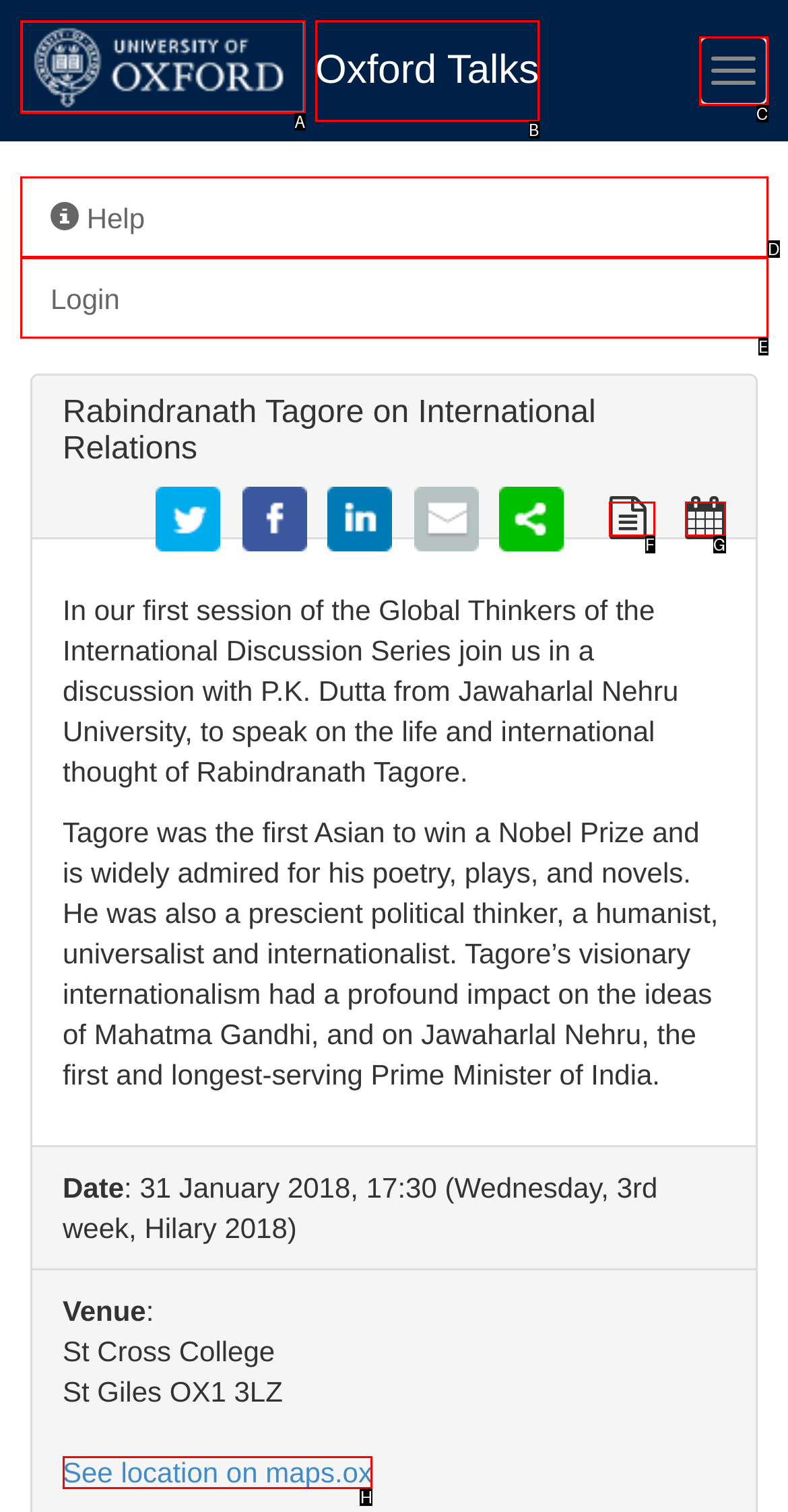From the options presented, which lettered element matches this description: General
Reply solely with the letter of the matching option.

None